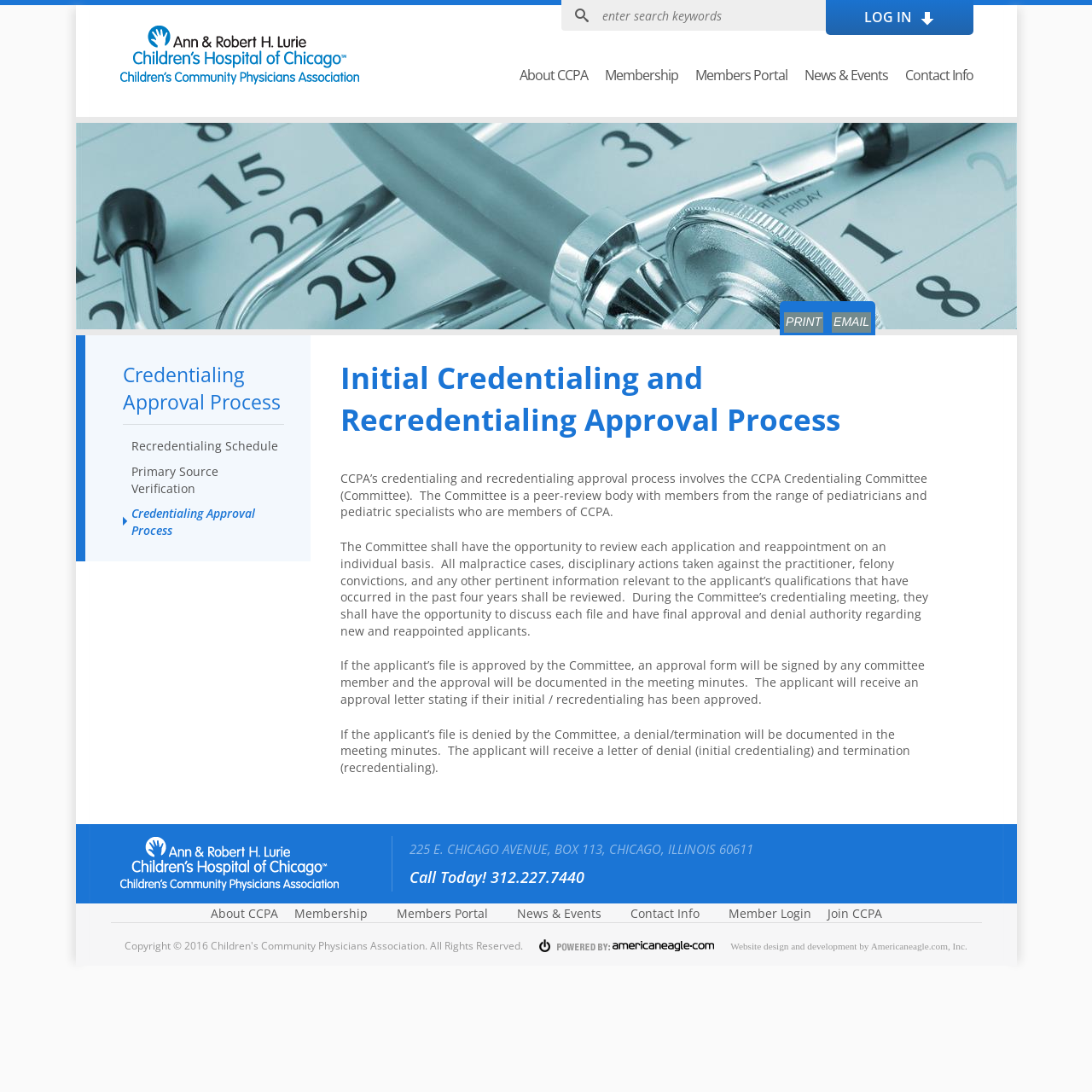Locate the bounding box coordinates of the area where you should click to accomplish the instruction: "Click the LOG IN button".

[0.791, 0.007, 0.835, 0.024]